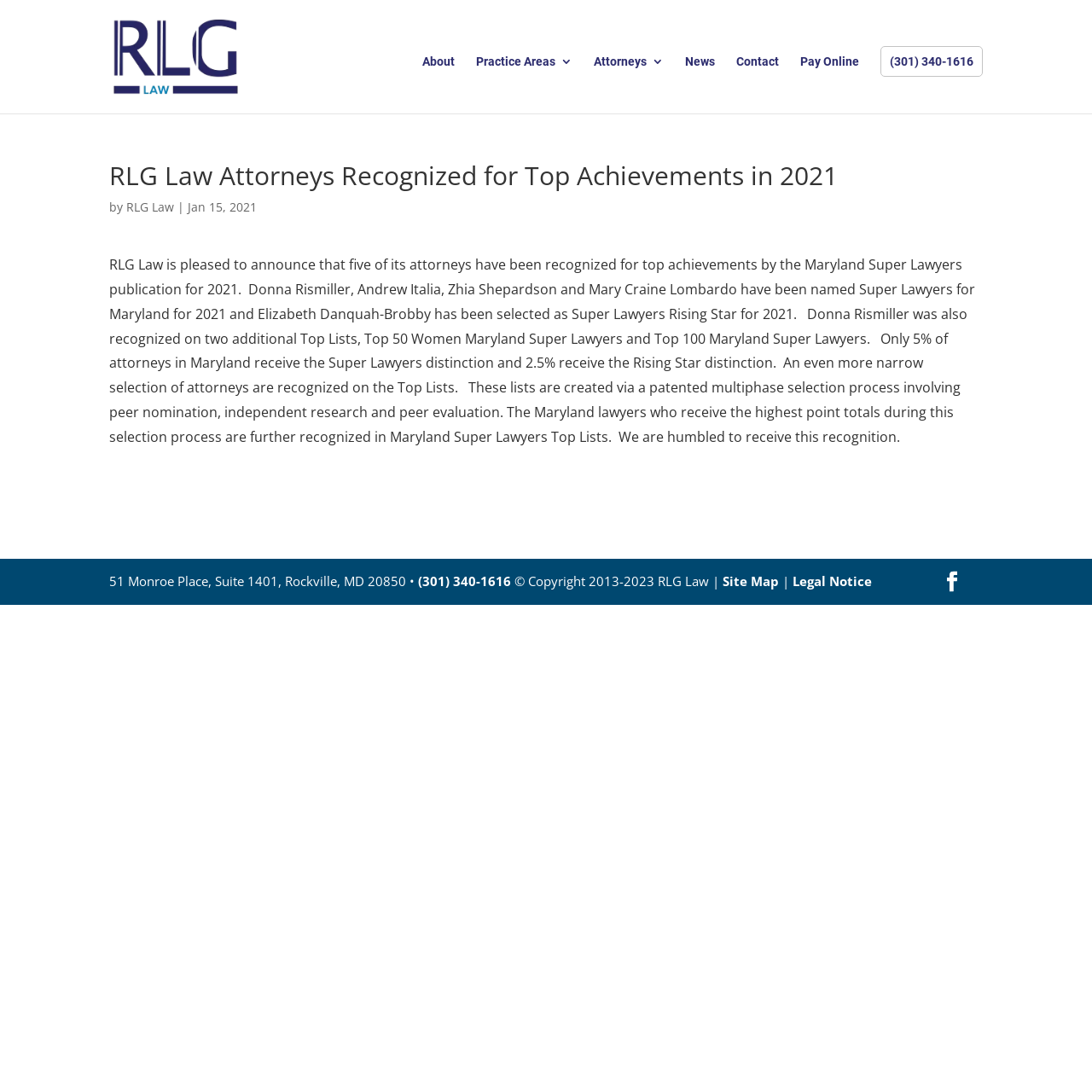Specify the bounding box coordinates of the element's region that should be clicked to achieve the following instruction: "Click on the RLG Law logo". The bounding box coordinates consist of four float numbers between 0 and 1, in the format [left, top, right, bottom].

[0.102, 0.009, 0.219, 0.095]